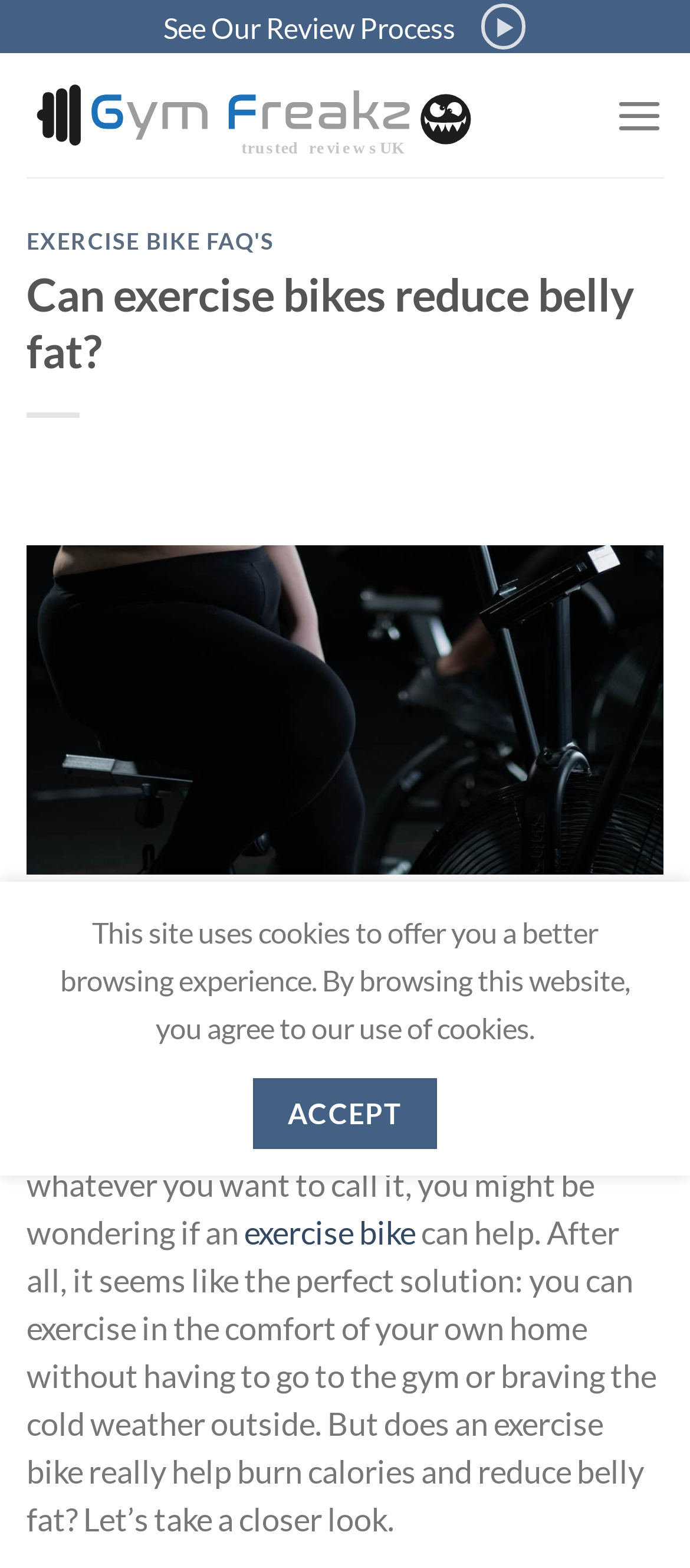Find the bounding box coordinates for the element described here: "Drag Racing Engines".

None